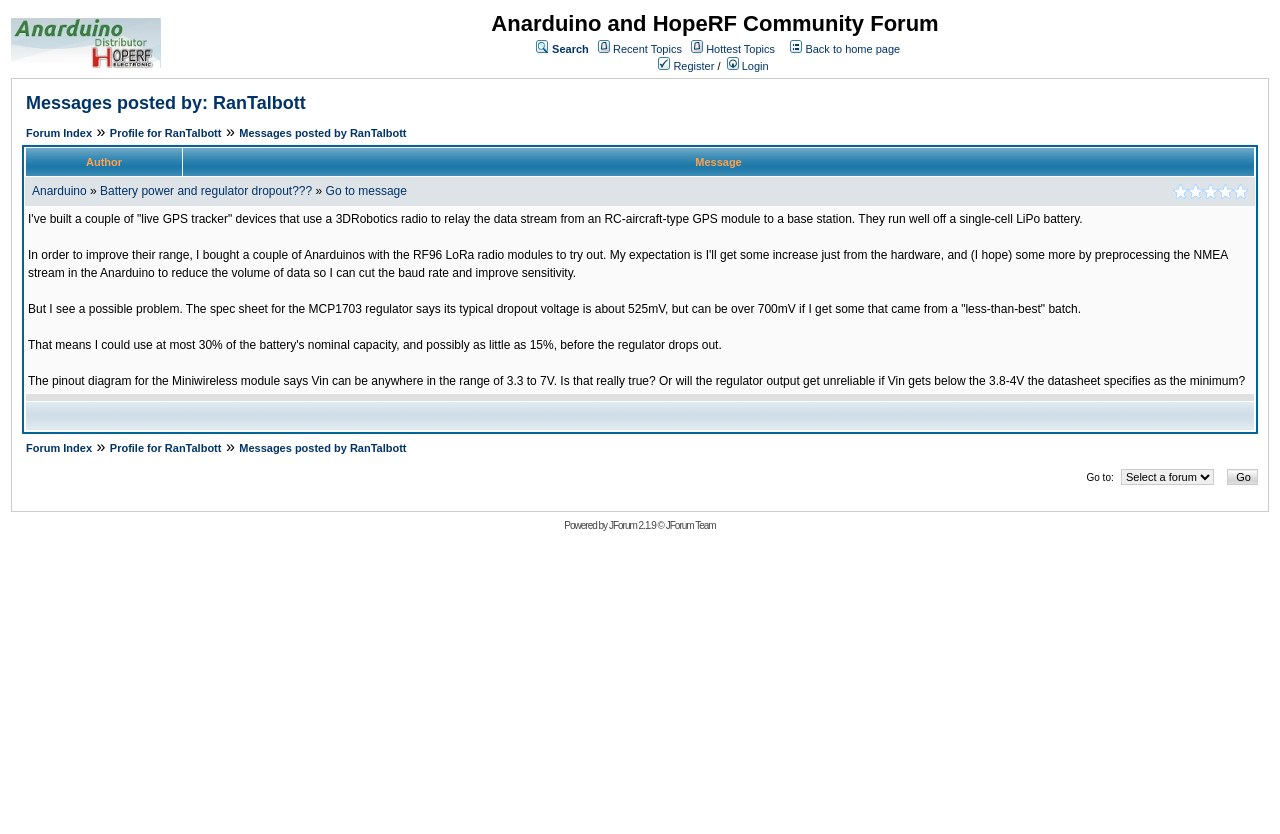By analyzing the image, answer the following question with a detailed response: What are the options to navigate to from the top navigation bar?

The options to navigate to from the top navigation bar can be found in the top navigation bar, where there are links to 'Search', 'Recent Topics', 'Hottest Topics', 'Groups', 'Back to home page', 'Register', and 'Login'.